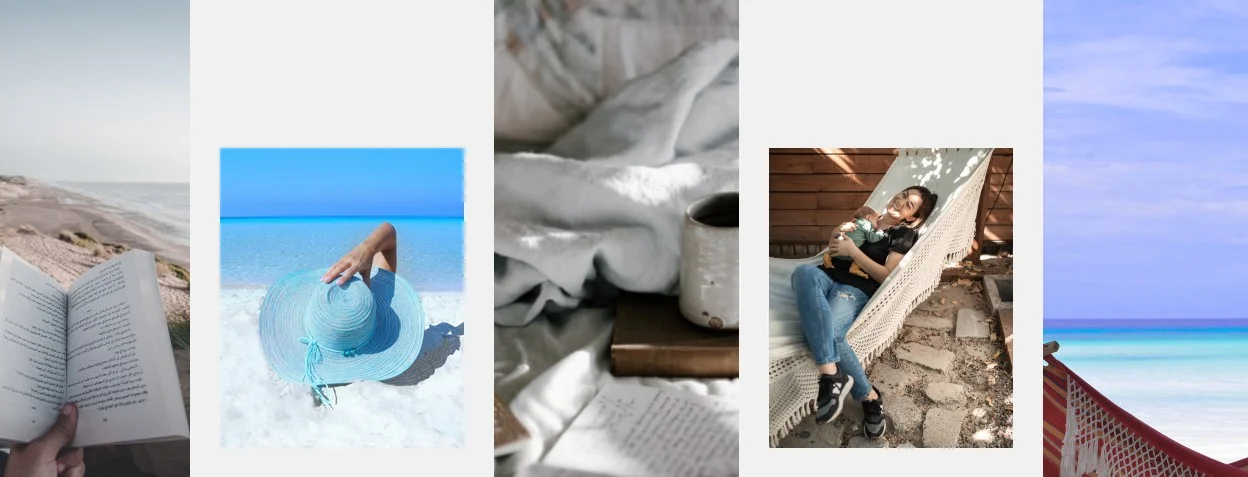Explain what the image portrays in a detailed manner.

This serene image captures a delightful collection of moments that embody relaxation and leisure. On the far left, a hand holds a book with pages open, suggesting a peaceful reading experience by the shoreline, where soft waves meet sandy beaches. Adjacent to it, a person is sunbathing, adorned with a large, light blue hat that adds a touch of style against the vibrant turquoise sea. 

In the center, an inviting scene showcases a cozy setting with a crumpled blanket resting on a bed, a cup nearby, and a notebook suggesting creativity amidst comfort. To the right, a young woman reclines in a hammock, cradling a child, effortlessly merging moments of joy and relaxation against a backdrop of natural wood and greenery. Finally, the distant ocean can be seen, with its endless horizons reflecting calming shades of blue, further enhancing the overall tranquil atmosphere of the image. Each segment of the visual narrative invites viewers to embrace a blissful retreat into nature and solace.